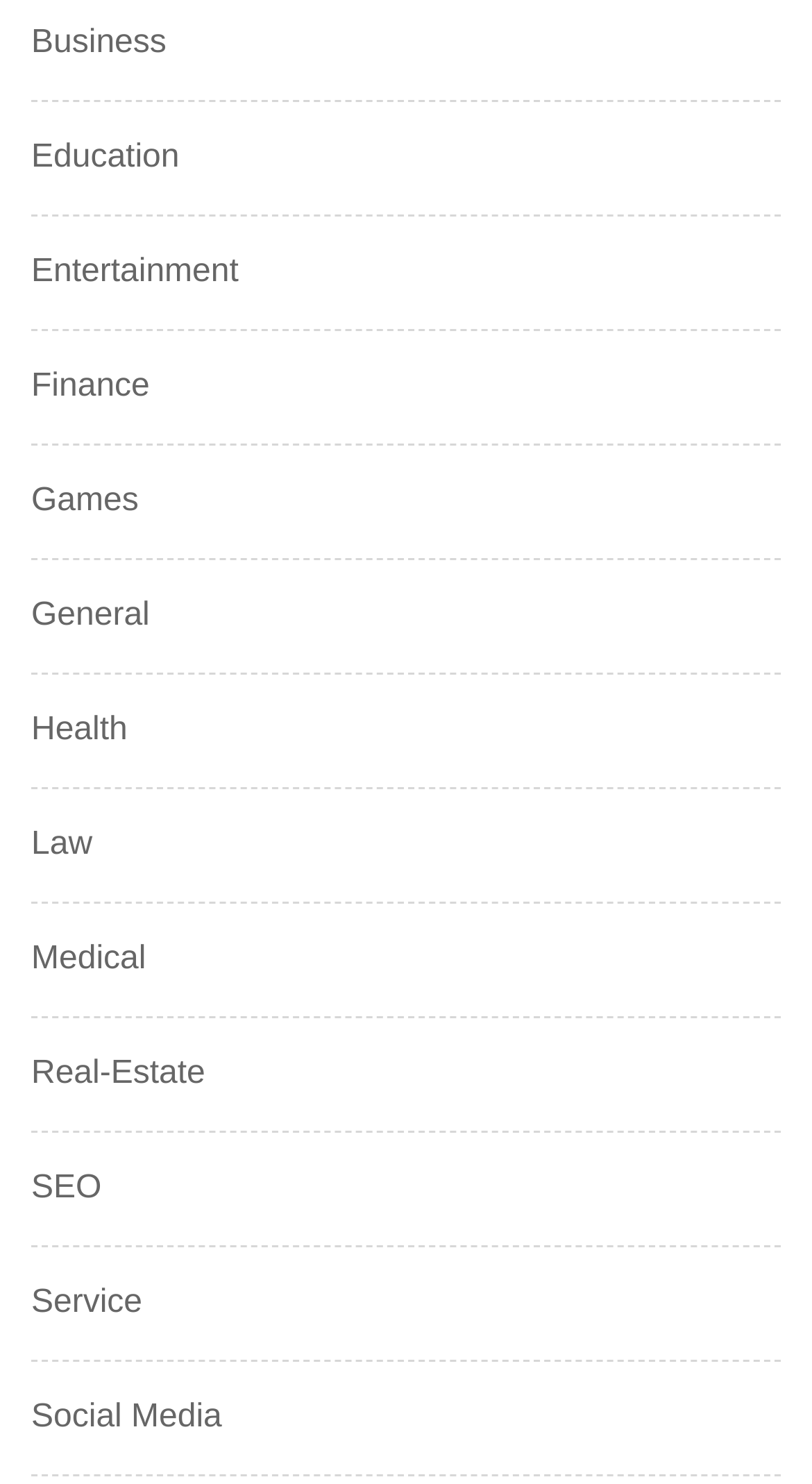Determine the coordinates of the bounding box that should be clicked to complete the instruction: "access water testing analysis market research". The coordinates should be represented by four float numbers between 0 and 1: [left, top, right, bottom].

None